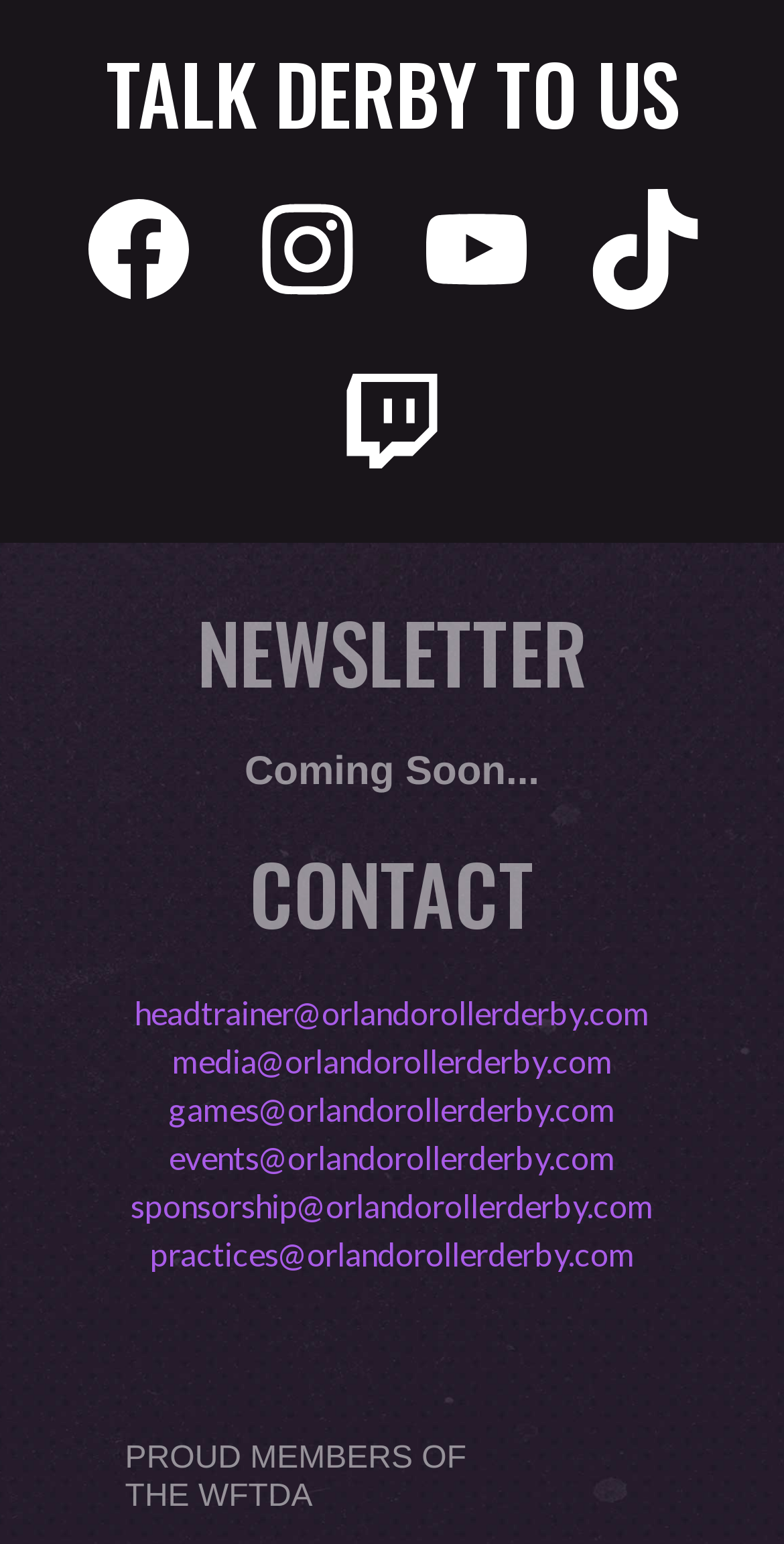Could you locate the bounding box coordinates for the section that should be clicked to accomplish this task: "Follow Orlando Roller Derby on Facebook".

[0.1, 0.122, 0.254, 0.2]